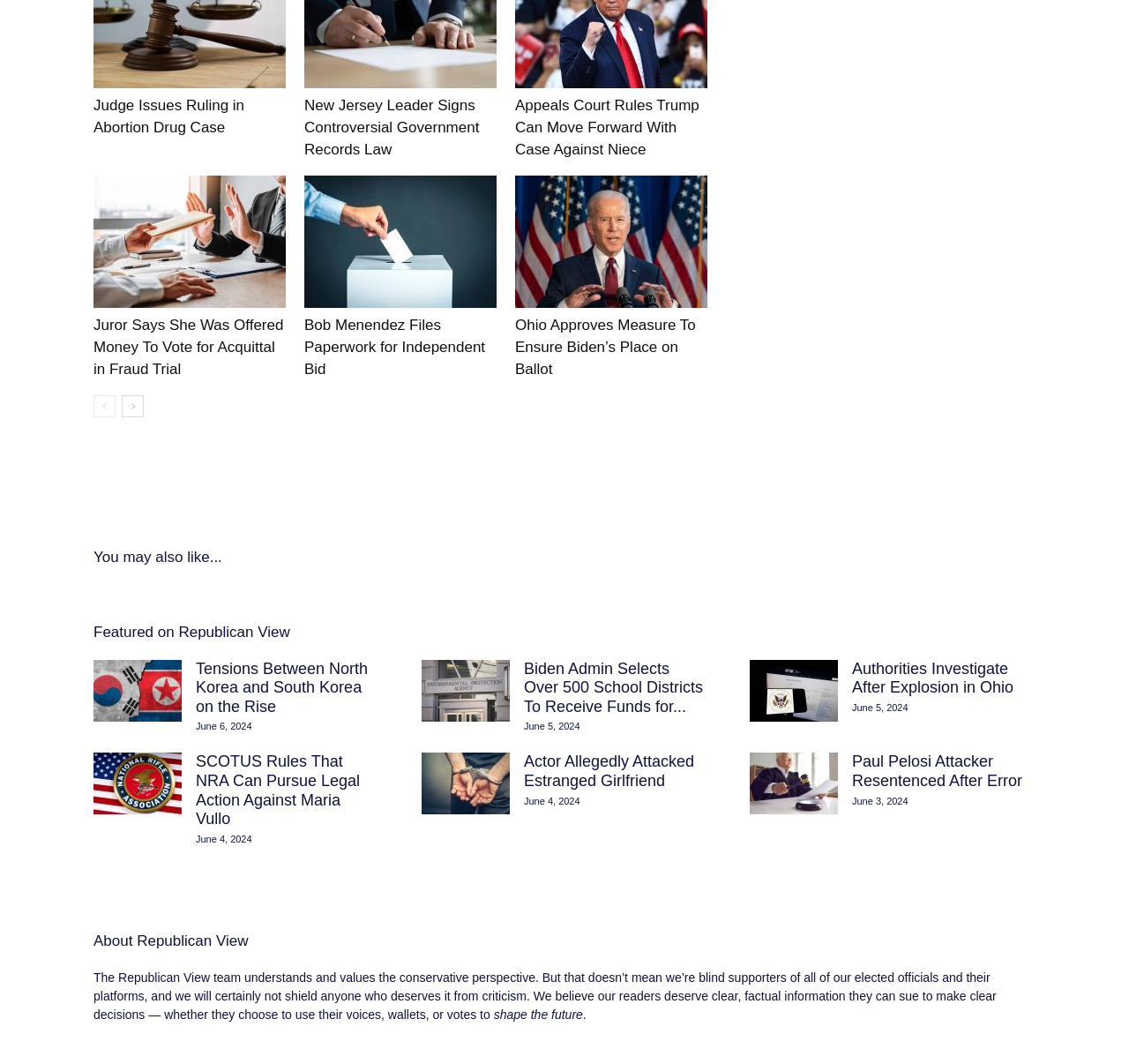Locate the bounding box coordinates of the element that should be clicked to execute the following instruction: "Check the 'LATEST POSTS'".

None